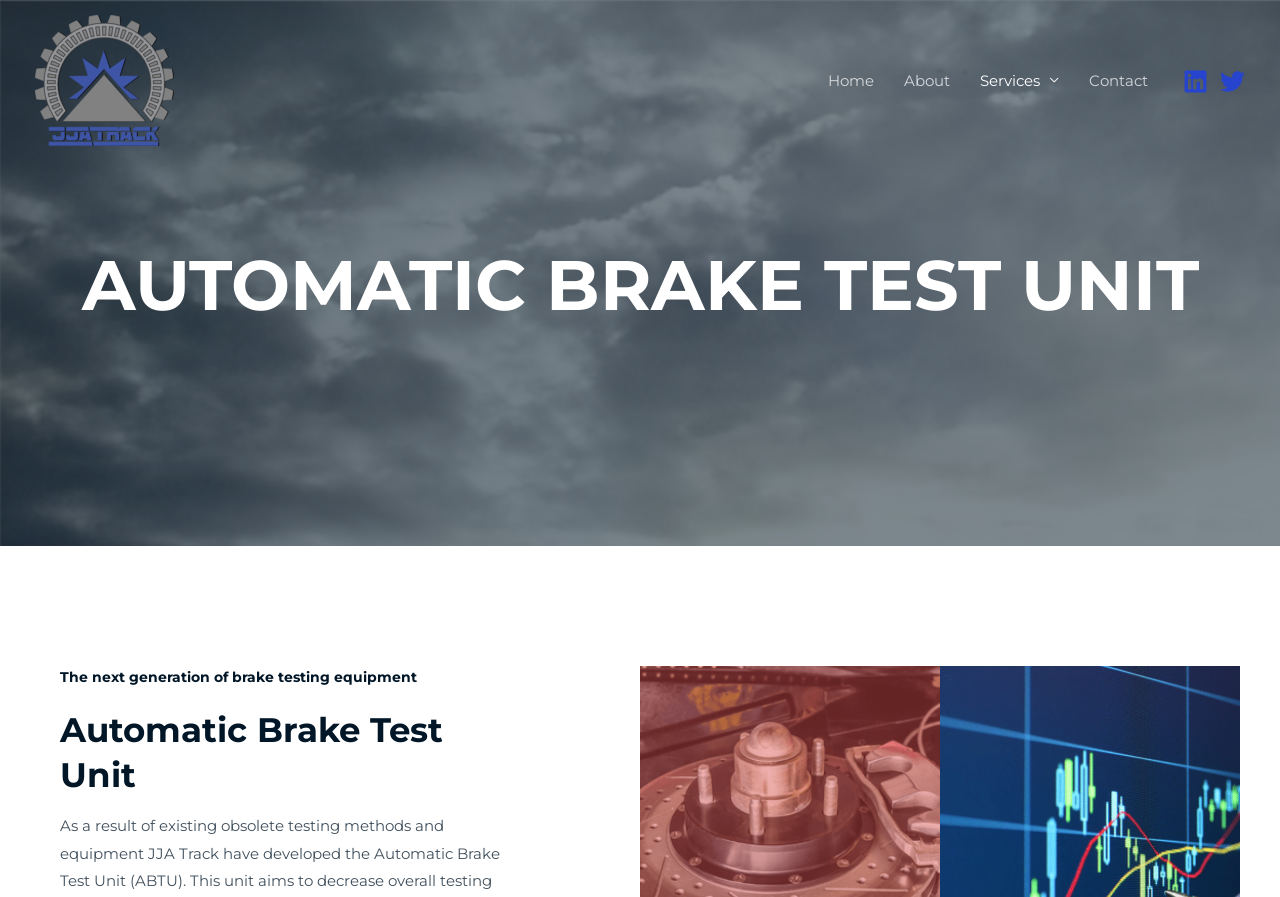What is the company name?
Look at the screenshot and respond with a single word or phrase.

JJA Track Limited